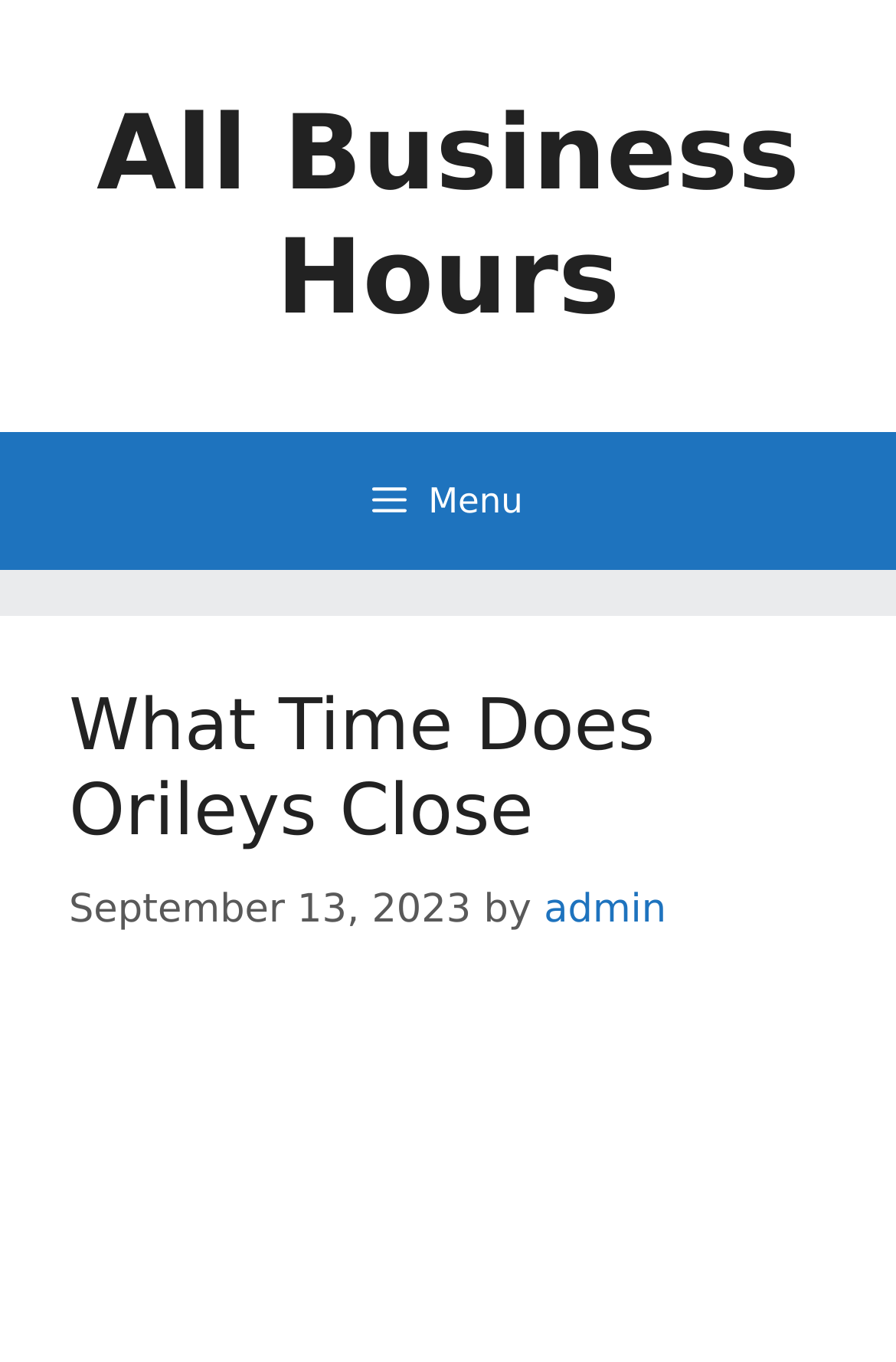Please provide a comprehensive response to the question below by analyzing the image: 
What is the date displayed on the webpage?

I found the date by looking at the time element on the webpage, which is located below the main heading 'What Time Does Orileys Close'. The date is displayed as 'September 13, 2023'.